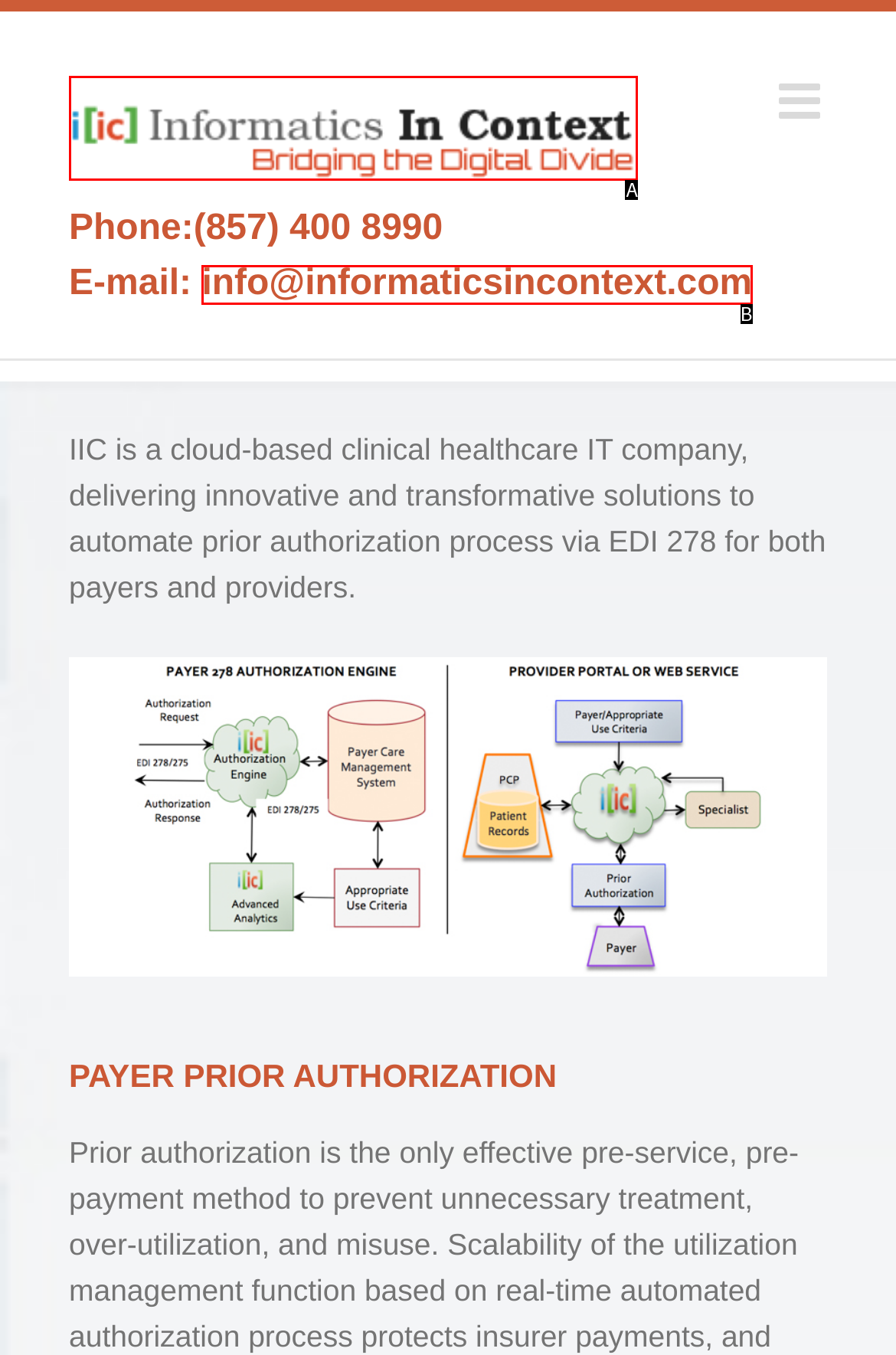Choose the option that matches the following description: info@informaticsincontext.com
Reply with the letter of the selected option directly.

B